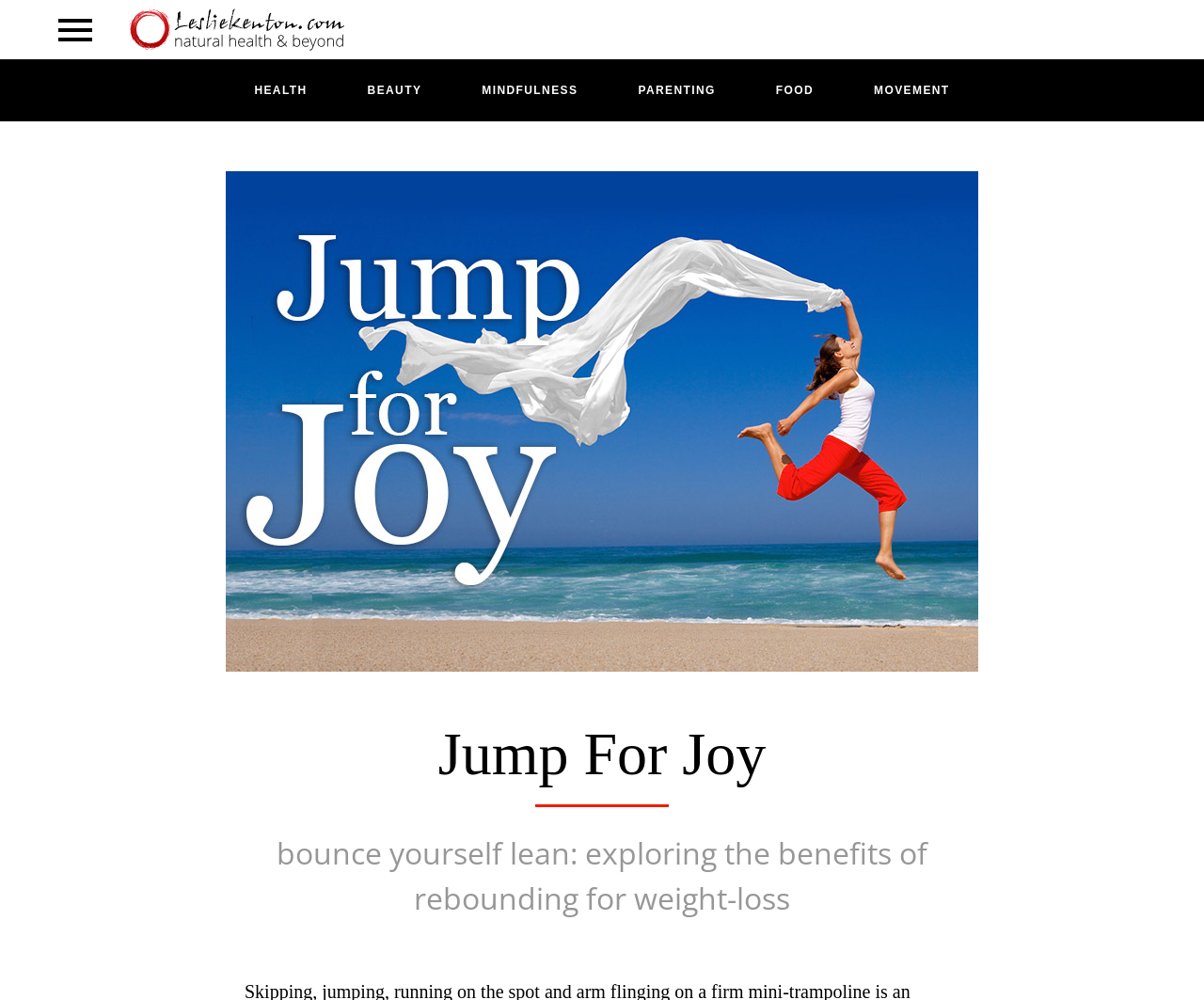Extract the main title from the webpage and generate its text.

Jump For Joy